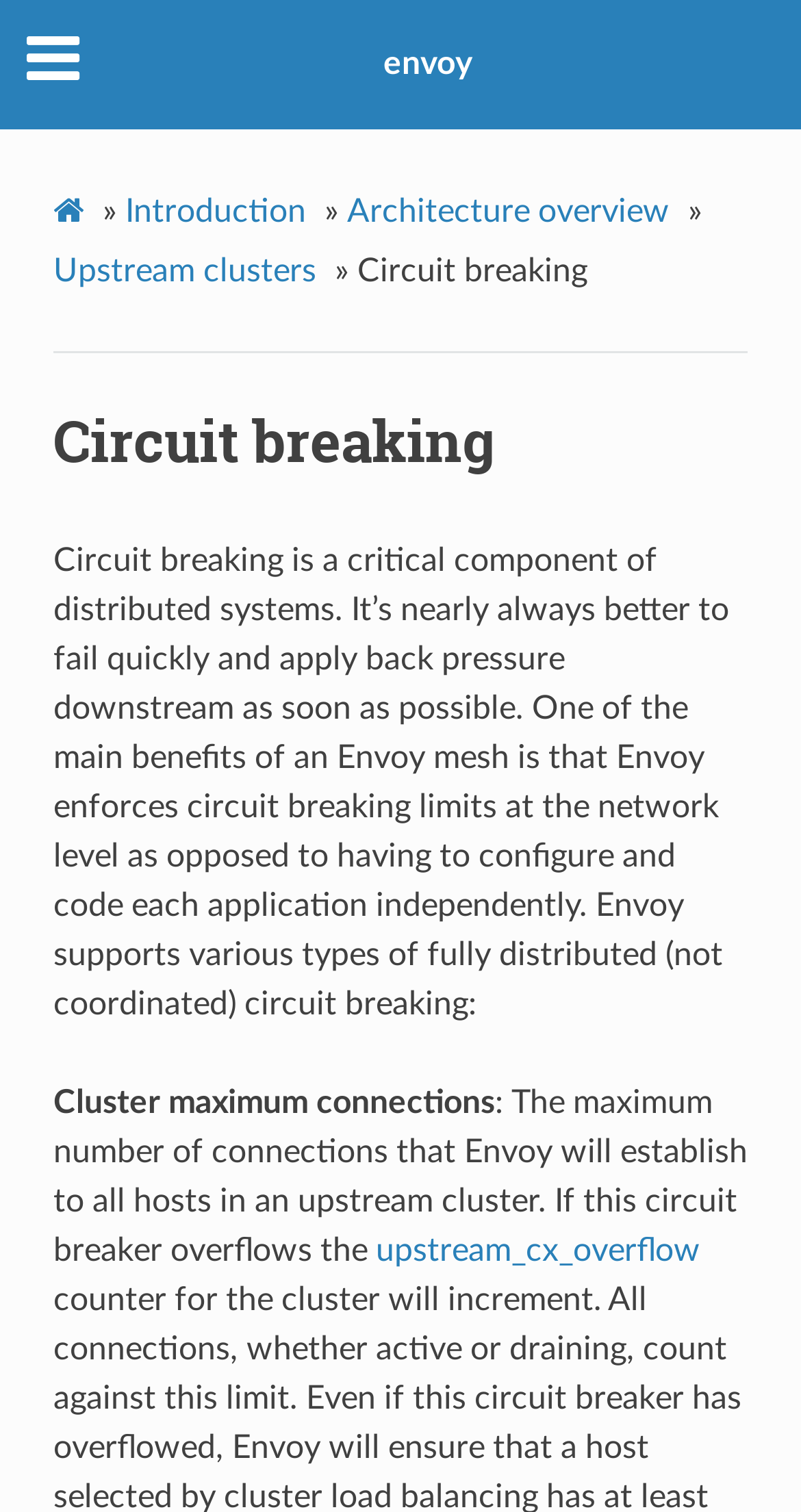How many types of circuit breaking are mentioned on this webpage?
Could you give a comprehensive explanation in response to this question?

The webpage mentions at least one type of circuit breaking, which is 'Cluster maximum connections', and possibly more, as it states that Envoy supports various types of fully distributed circuit breaking.